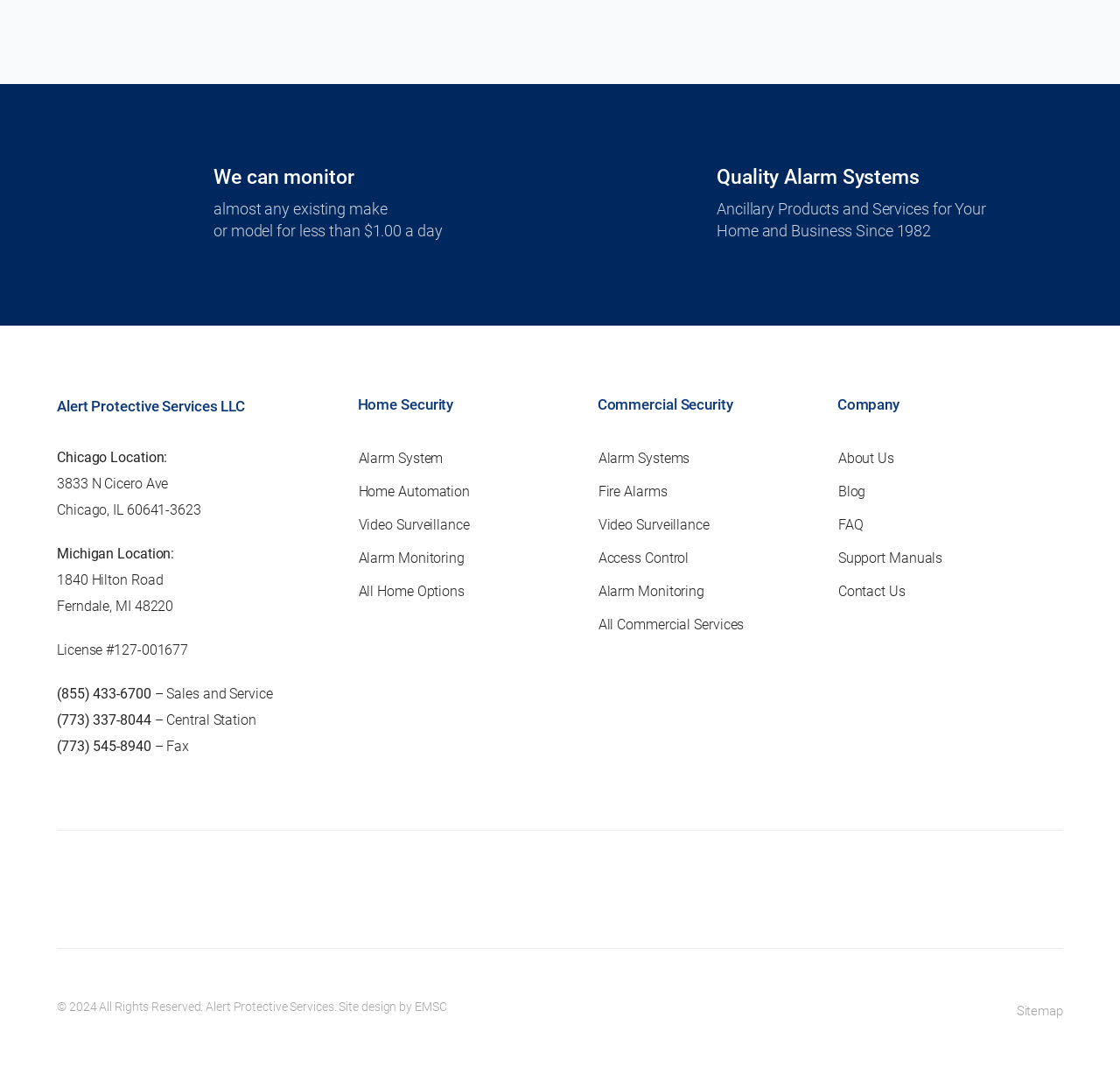Identify the bounding box coordinates for the UI element mentioned here: "Company". Provide the coordinates as four float values between 0 and 1, i.e., [left, top, right, bottom].

[0.735, 0.358, 0.949, 0.396]